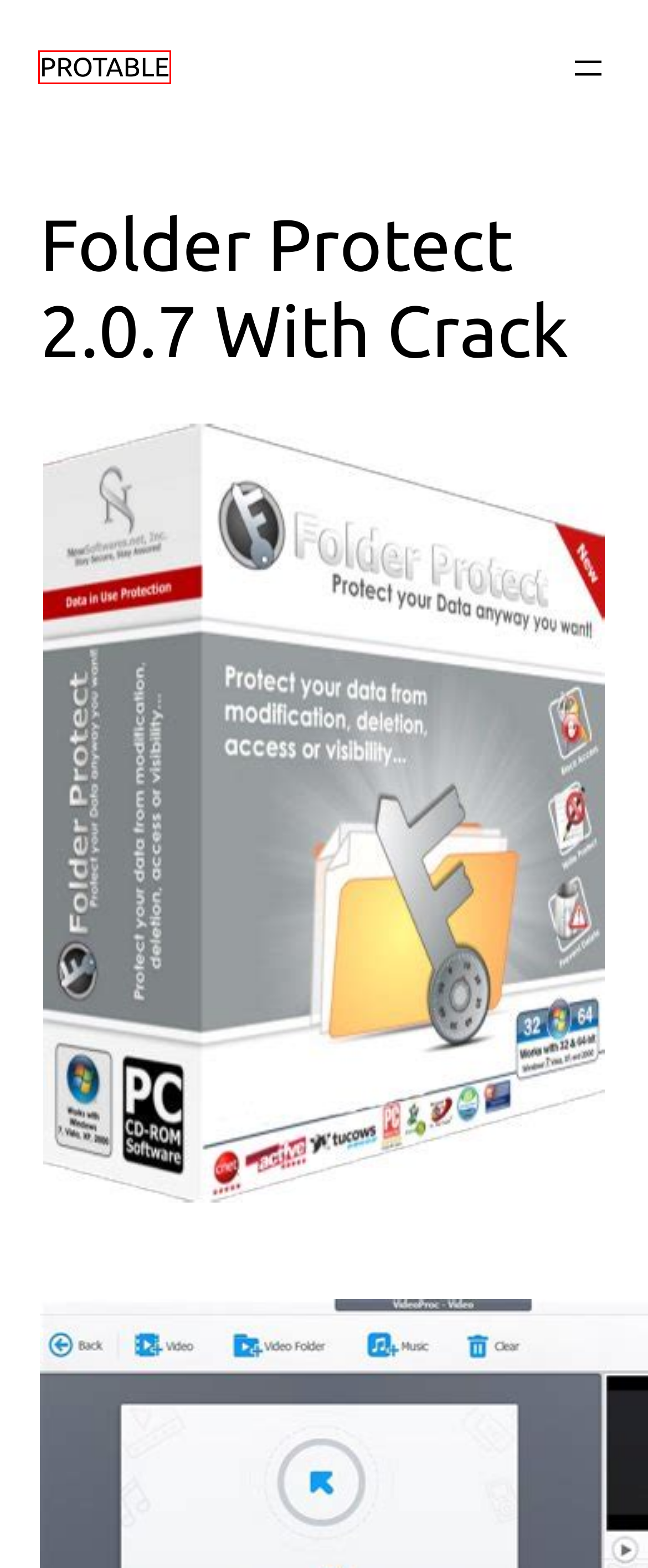Look at the screenshot of a webpage with a red bounding box and select the webpage description that best corresponds to the new page after clicking the element in the red box. Here are the options:
A. protect – PROTABLE
B. Download Soft – PROTABLE
C. folder – PROTABLE
D. button – PROTABLE
E. Blog Tool, Publishing Platform, and CMS – WordPress.org
F. PROTABLE
G. background – PROTABLE
H. crack – PROTABLE

F